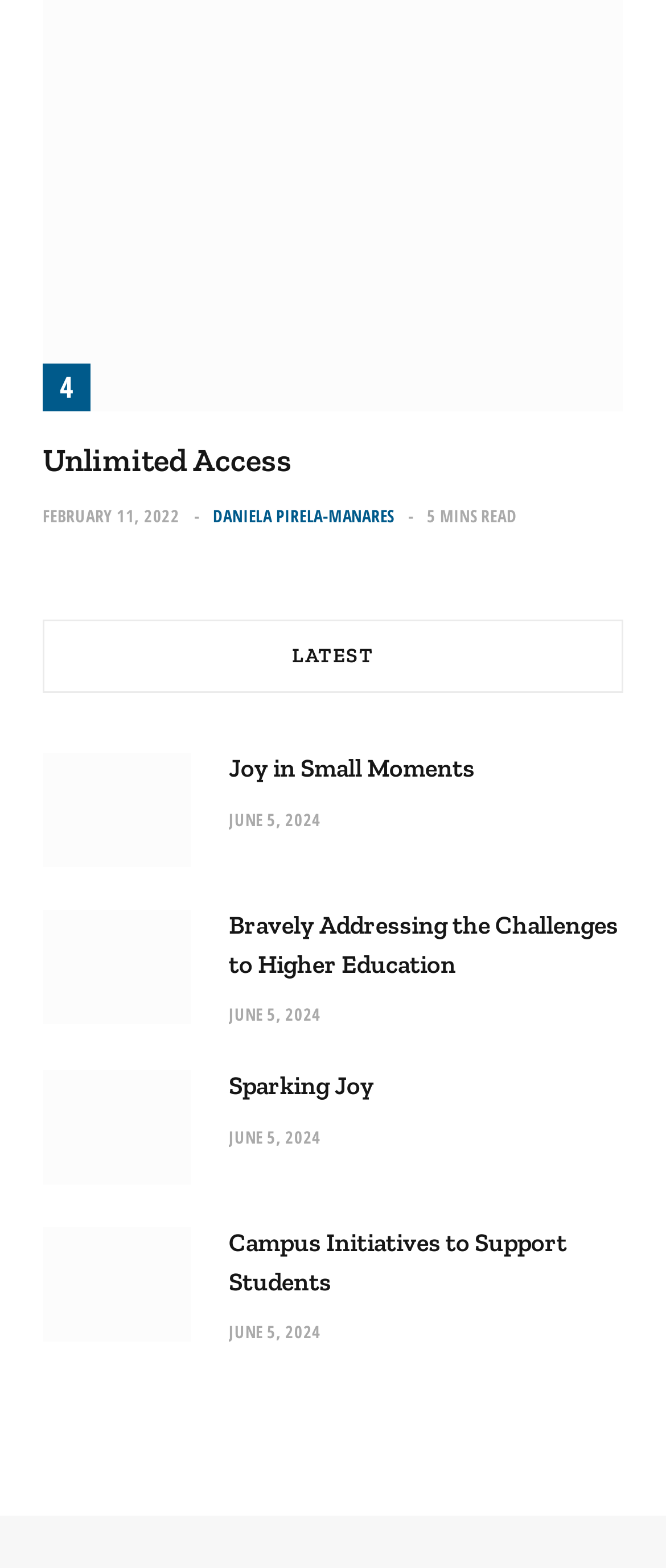Specify the bounding box coordinates of the region I need to click to perform the following instruction: "Click on 'Unlimited Access'". The coordinates must be four float numbers in the range of 0 to 1, i.e., [left, top, right, bottom].

[0.064, 0.281, 0.438, 0.306]